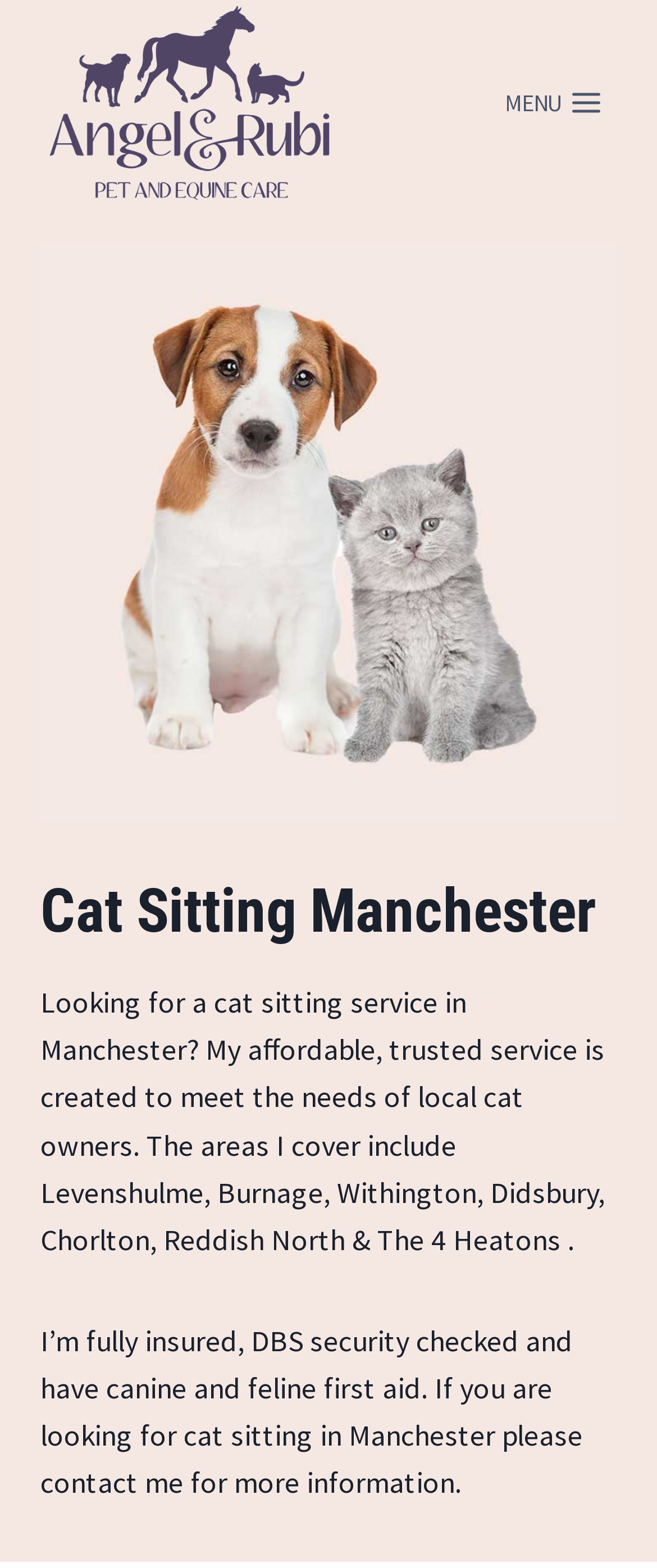Give a succinct answer to this question in a single word or phrase: 
What is shown in the figure?

Dog walker